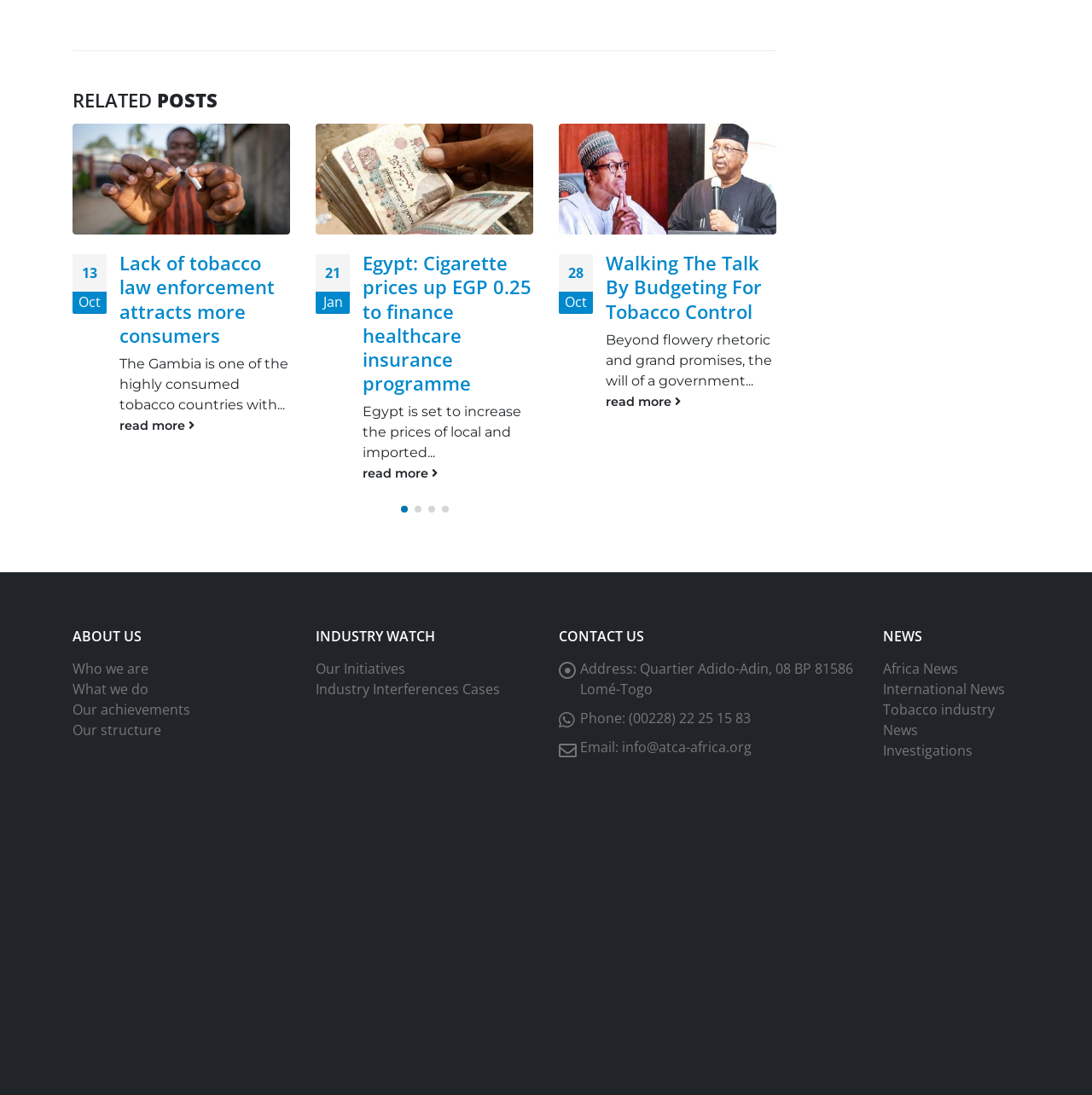Provide a brief response in the form of a single word or phrase:
How many news categories are there?

4